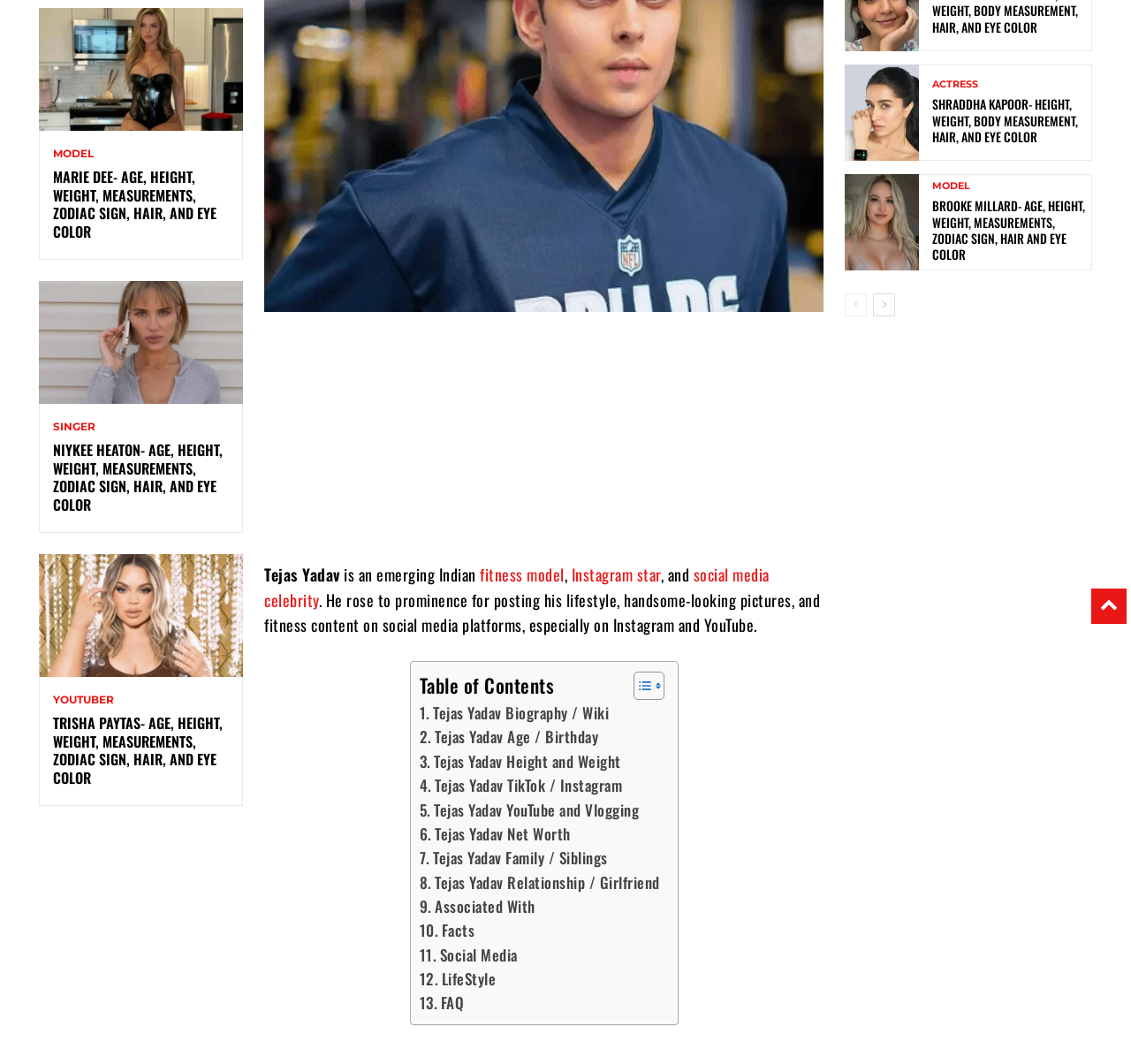Using the webpage screenshot and the element description FAQ, determine the bounding box coordinates. Specify the coordinates in the format (top-left x, top-left y, bottom-right x, bottom-right y) with values ranging from 0 to 1.

[0.371, 0.931, 0.41, 0.954]